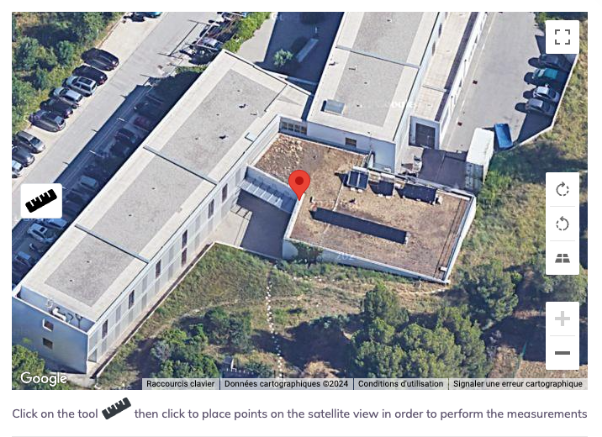What can be seen in the surrounding environment?
Answer the question using a single word or phrase, according to the image.

Parking spaces and greenery